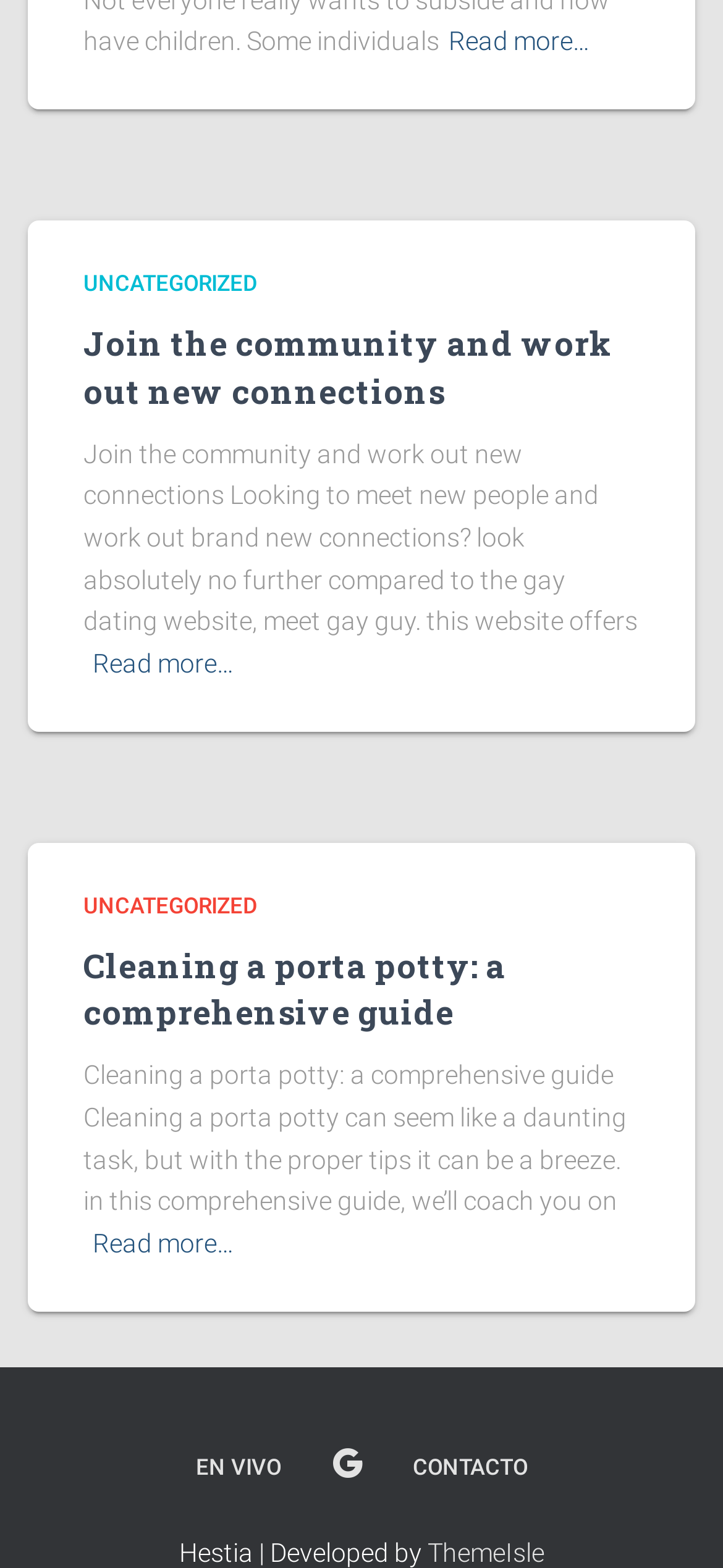Provide the bounding box coordinates of the HTML element described by the text: "Uncategorized". The coordinates should be in the format [left, top, right, bottom] with values between 0 and 1.

[0.115, 0.172, 0.356, 0.189]